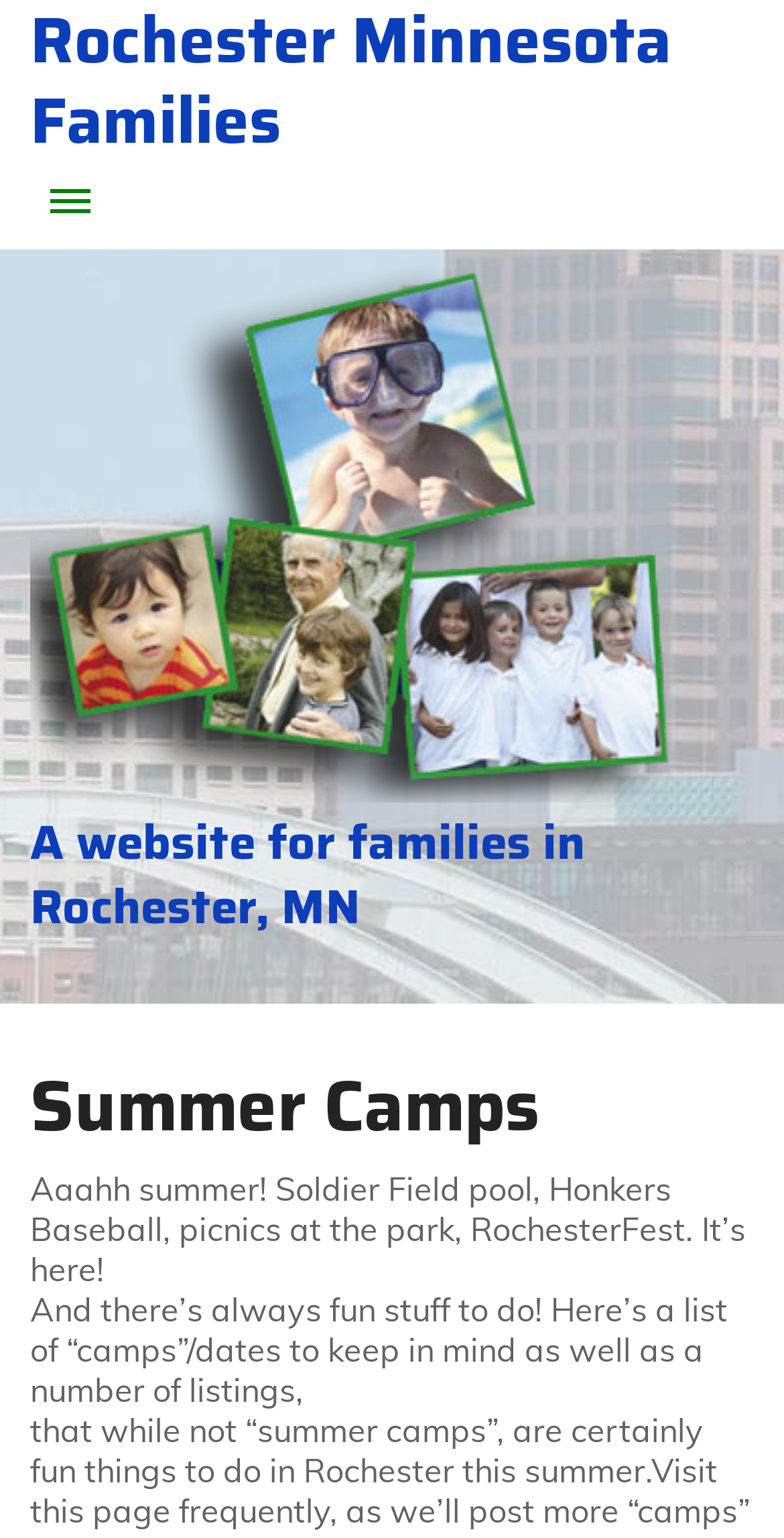Using the information shown in the image, answer the question with as much detail as possible: What type of activities are listed in the 'Summer Camps' section?

The text 'Here’s a list of “camps”/dates to keep in mind as well as a number of listings' implies that the 'Summer Camps' section lists various camps and events related to summer activities.